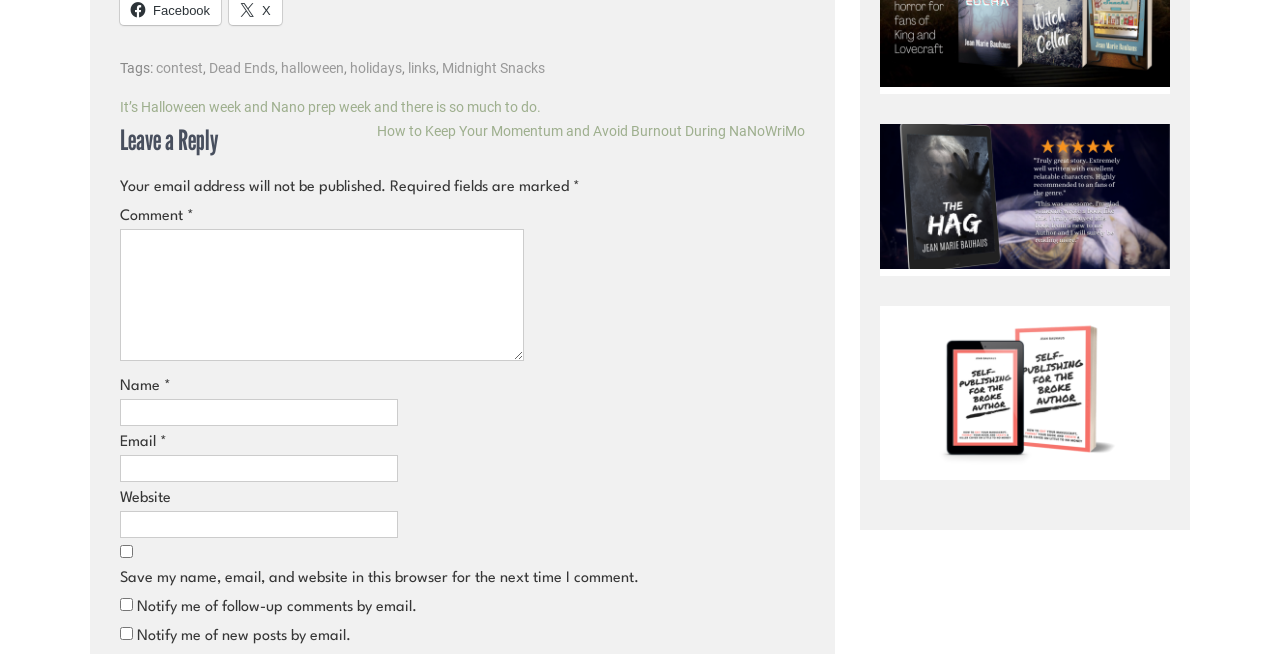Predict the bounding box coordinates for the UI element described as: "Midnight Snacks". The coordinates should be four float numbers between 0 and 1, presented as [left, top, right, bottom].

[0.345, 0.092, 0.426, 0.116]